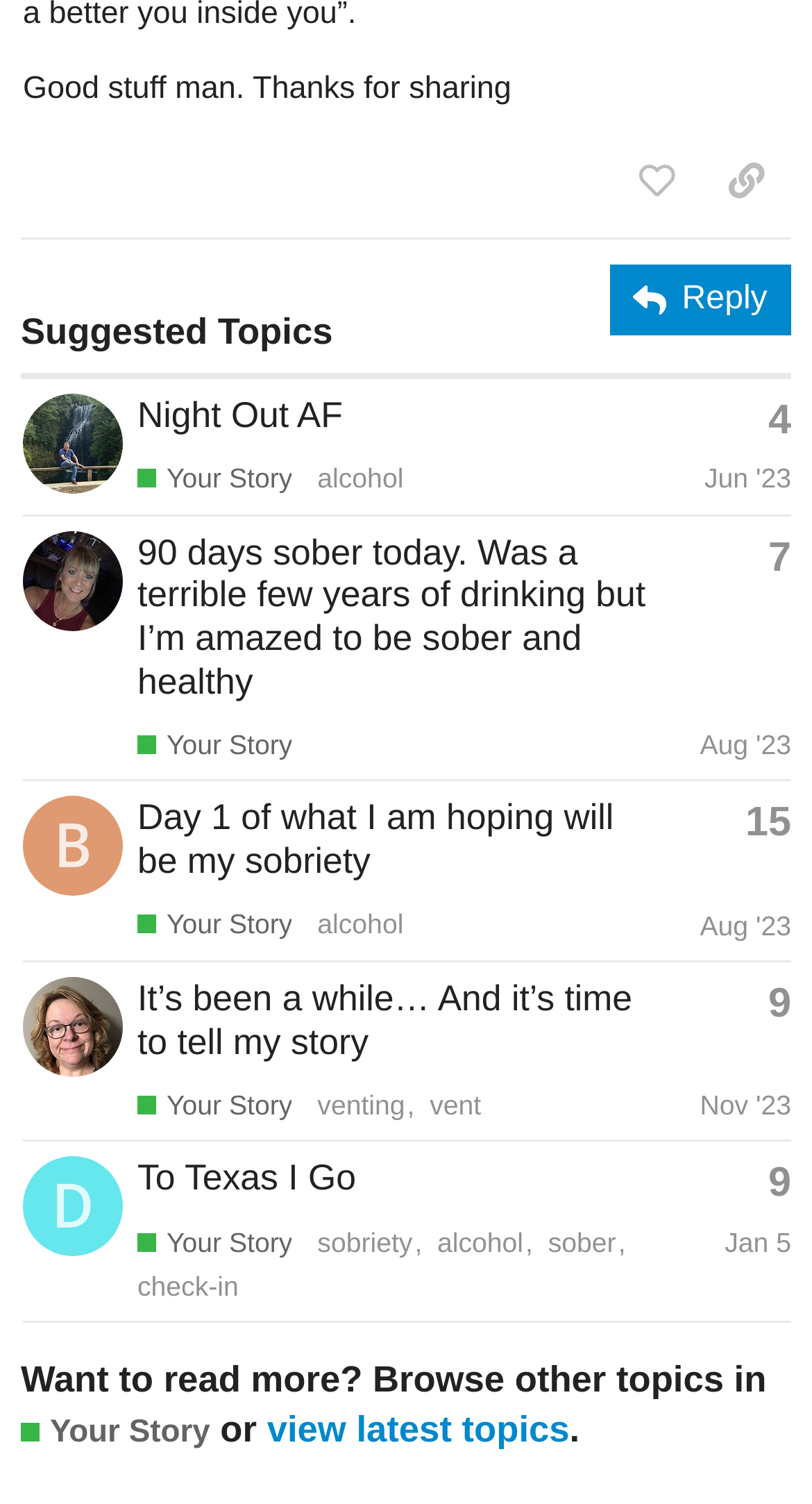Please specify the bounding box coordinates of the element that should be clicked to execute the given instruction: 'like this post'. Ensure the coordinates are four float numbers between 0 and 1, expressed as [left, top, right, bottom].

[0.753, 0.094, 0.864, 0.147]